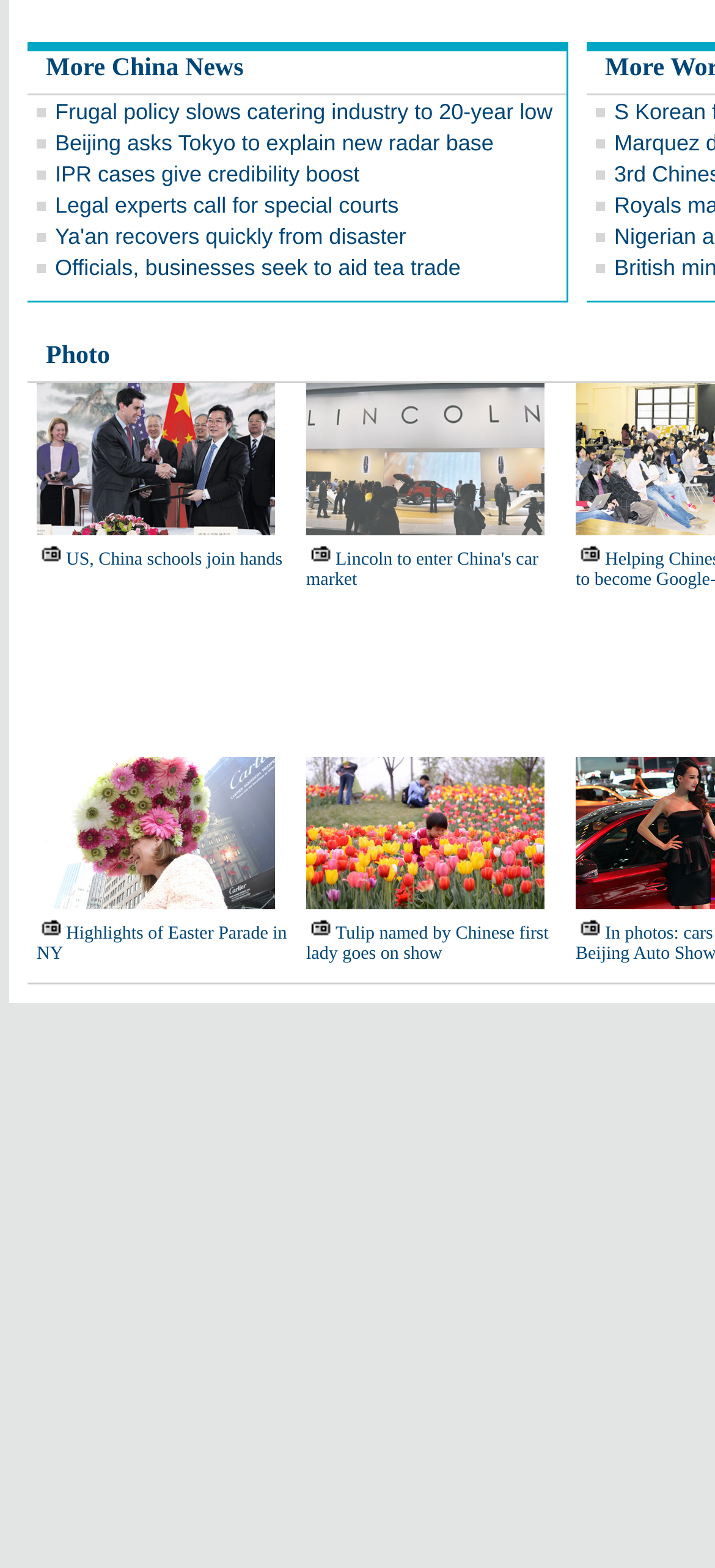Please identify the bounding box coordinates of the area that needs to be clicked to fulfill the following instruction: "Check 'Highlights of Easter Parade in NY'."

[0.051, 0.589, 0.401, 0.615]